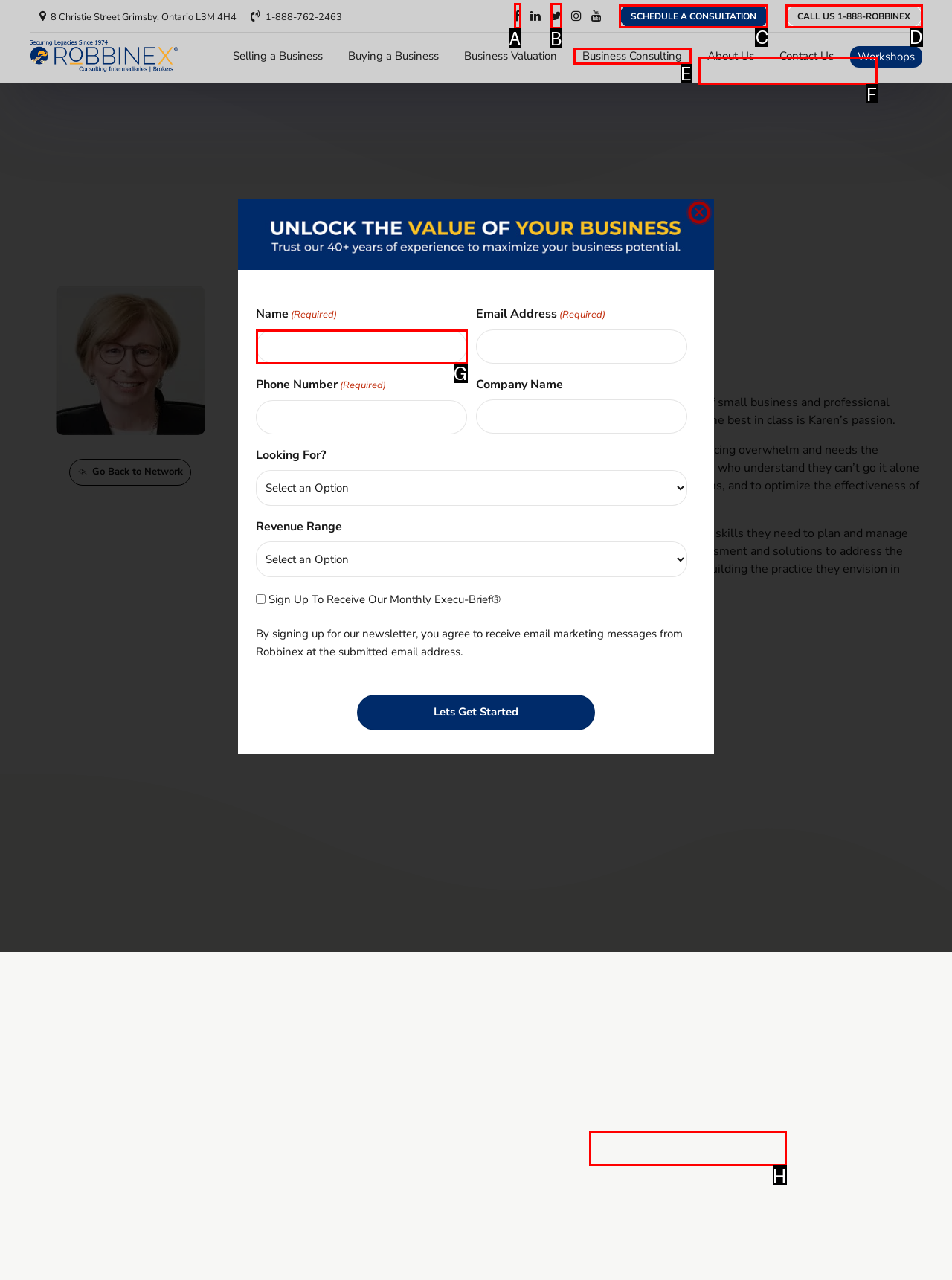Select the letter of the element you need to click to complete this task: Click the Submit button
Answer using the letter from the specified choices.

H